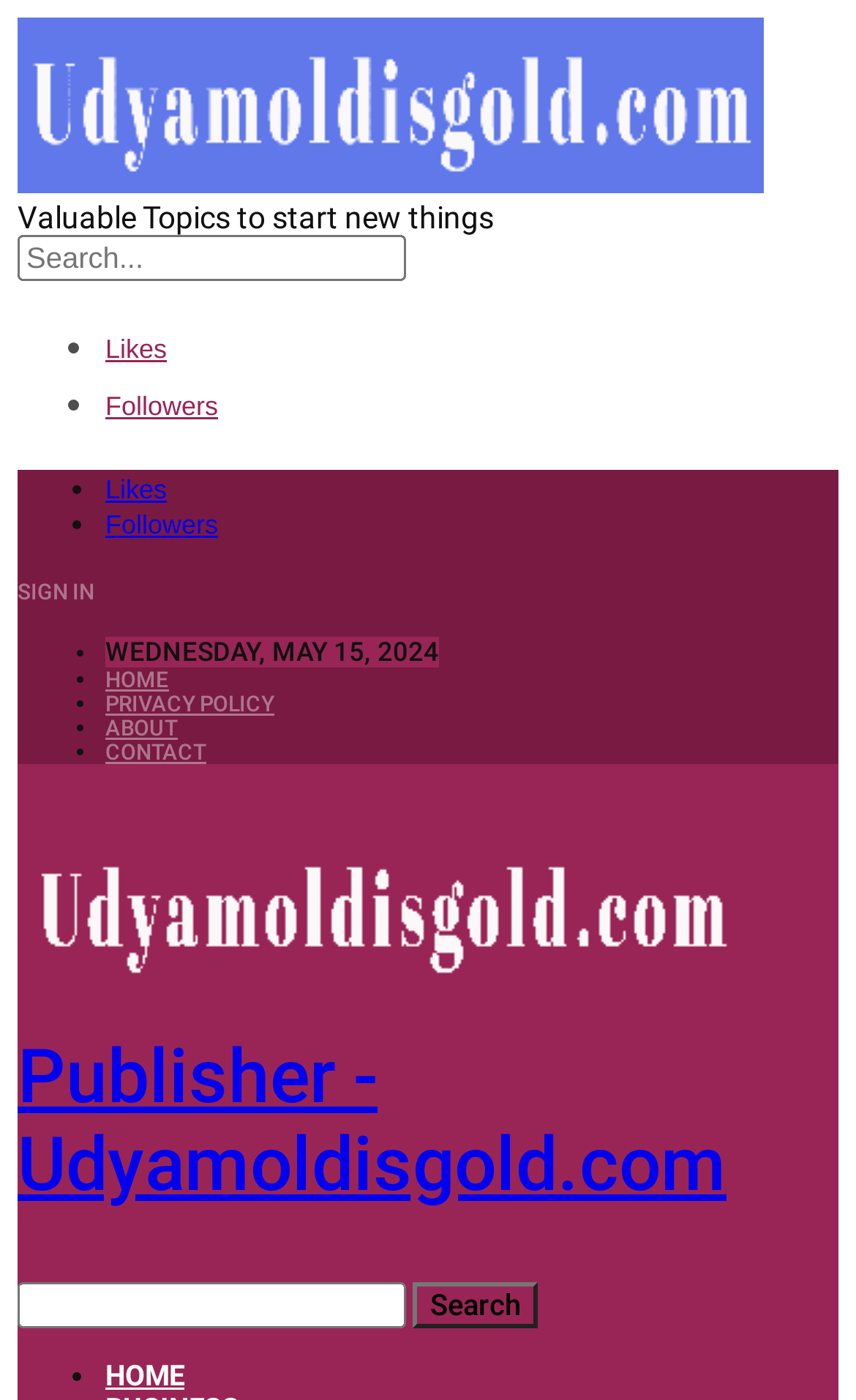What is the topic of the article?
Carefully examine the image and provide a detailed answer to the question.

I determined the topic by looking at the article title, which is 'Cell phone Spying Software – Precisely why Do People Use It?'. This indicates that the topic of the article is related to cell phone spying software.